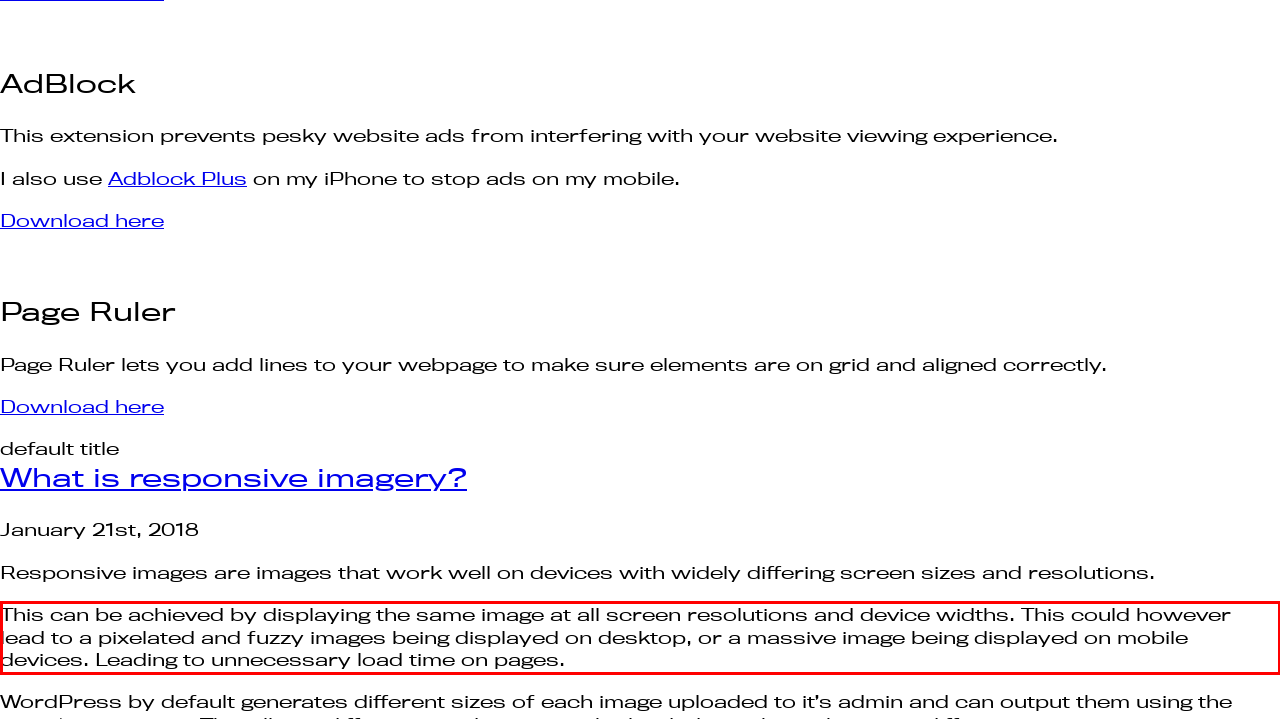Observe the screenshot of the webpage, locate the red bounding box, and extract the text content within it.

This can be achieved by displaying the same image at all screen resolutions and device widths. This could however lead to a pixelated and fuzzy images being displayed on desktop, or a massive image being displayed on mobile devices. Leading to unnecessary load time on pages.